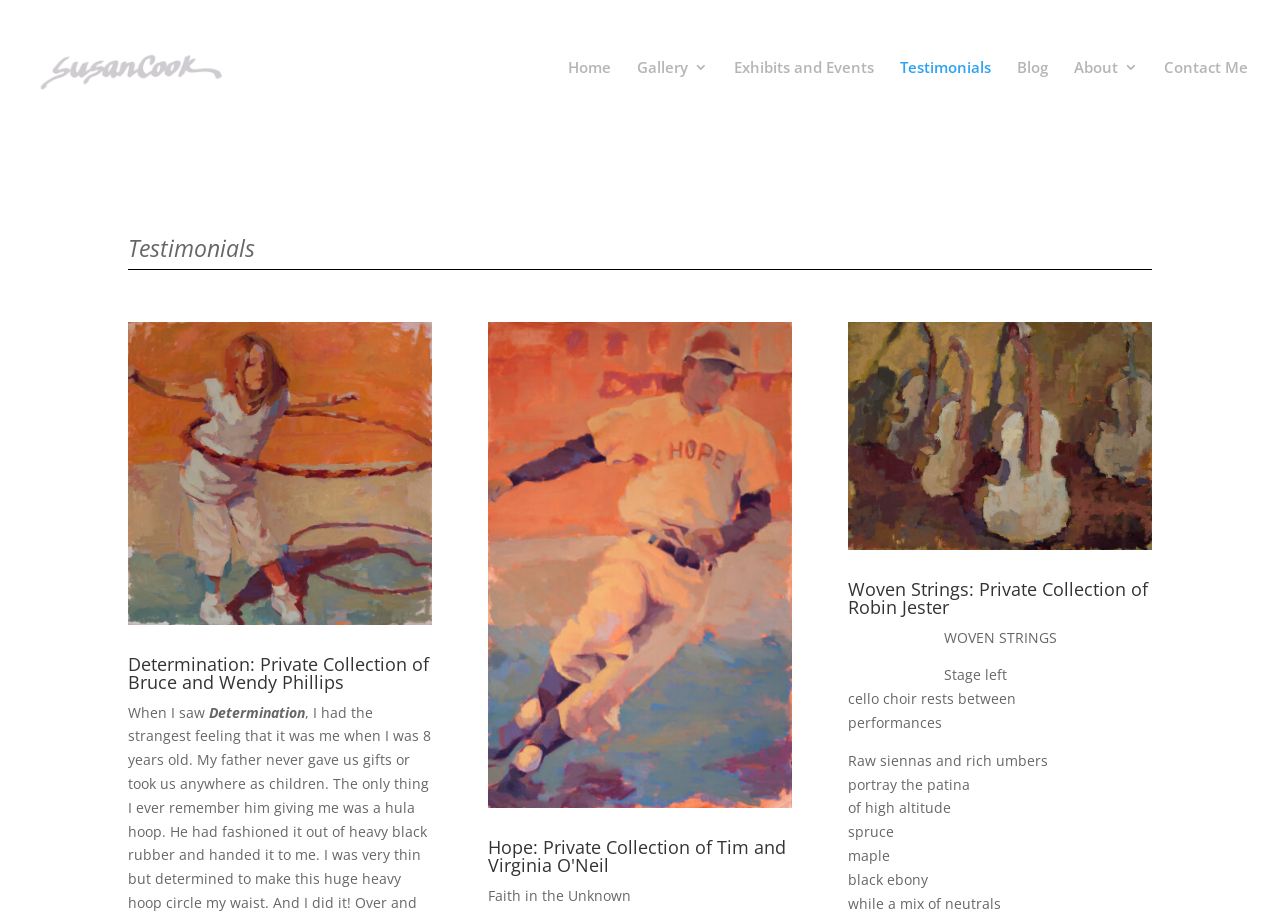Identify the bounding box coordinates for the region of the element that should be clicked to carry out the instruction: "go to home page". The bounding box coordinates should be four float numbers between 0 and 1, i.e., [left, top, right, bottom].

[0.444, 0.066, 0.477, 0.147]